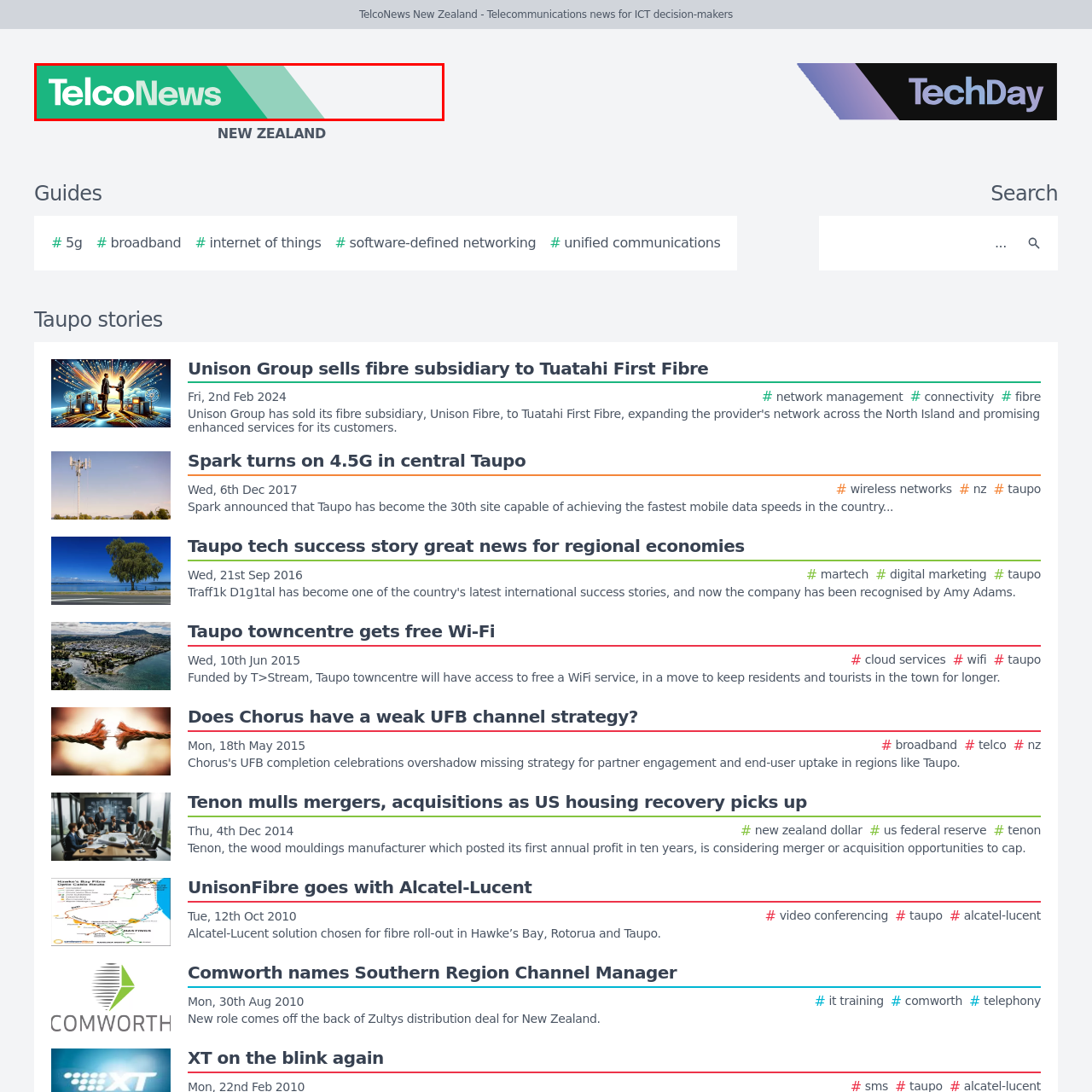What is the typography style of the logo?
Focus on the image highlighted by the red bounding box and deliver a thorough explanation based on what you see.

The logo features the name 'TelcoNews' in bold, clear typography, making it prominent and easily readable.